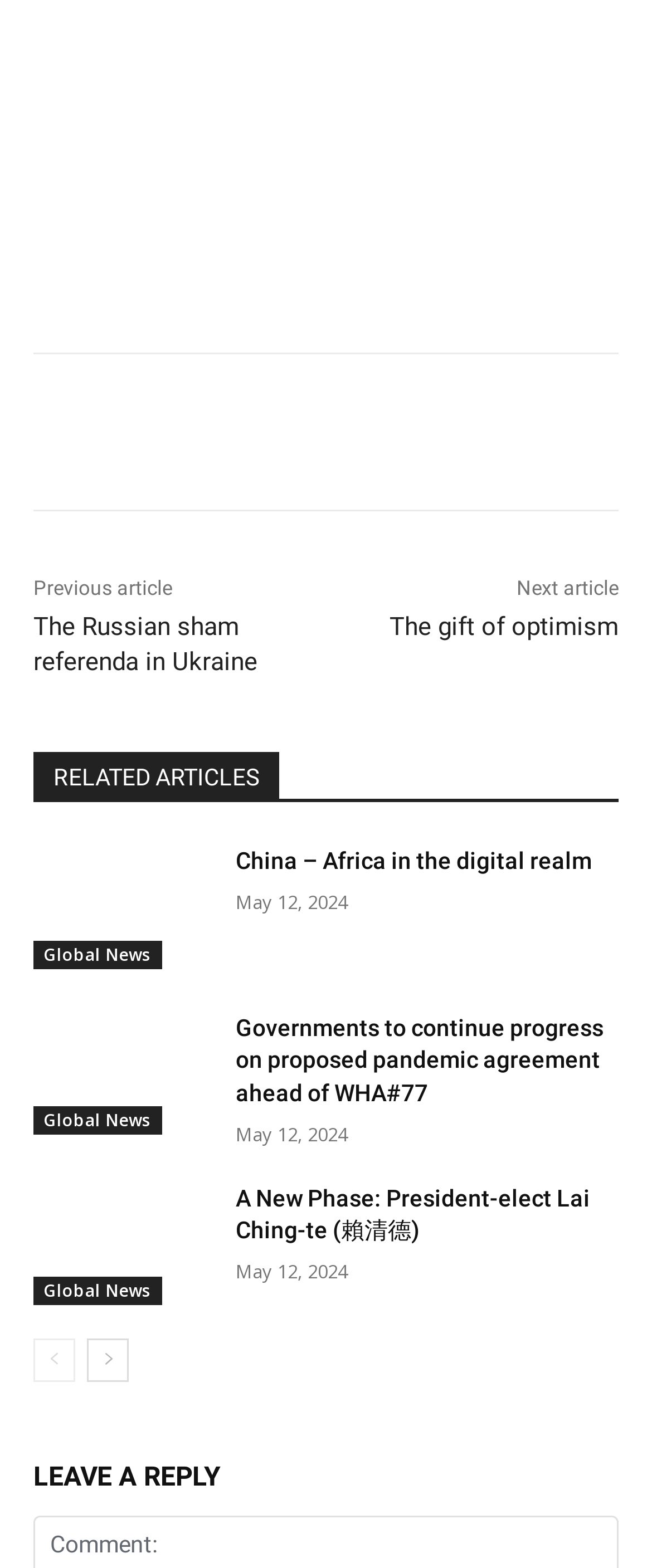Using the provided description: "Newsdesk.org Staff", find the bounding box coordinates of the corresponding UI element. The output should be four float numbers between 0 and 1, in the format [left, top, right, bottom].

None